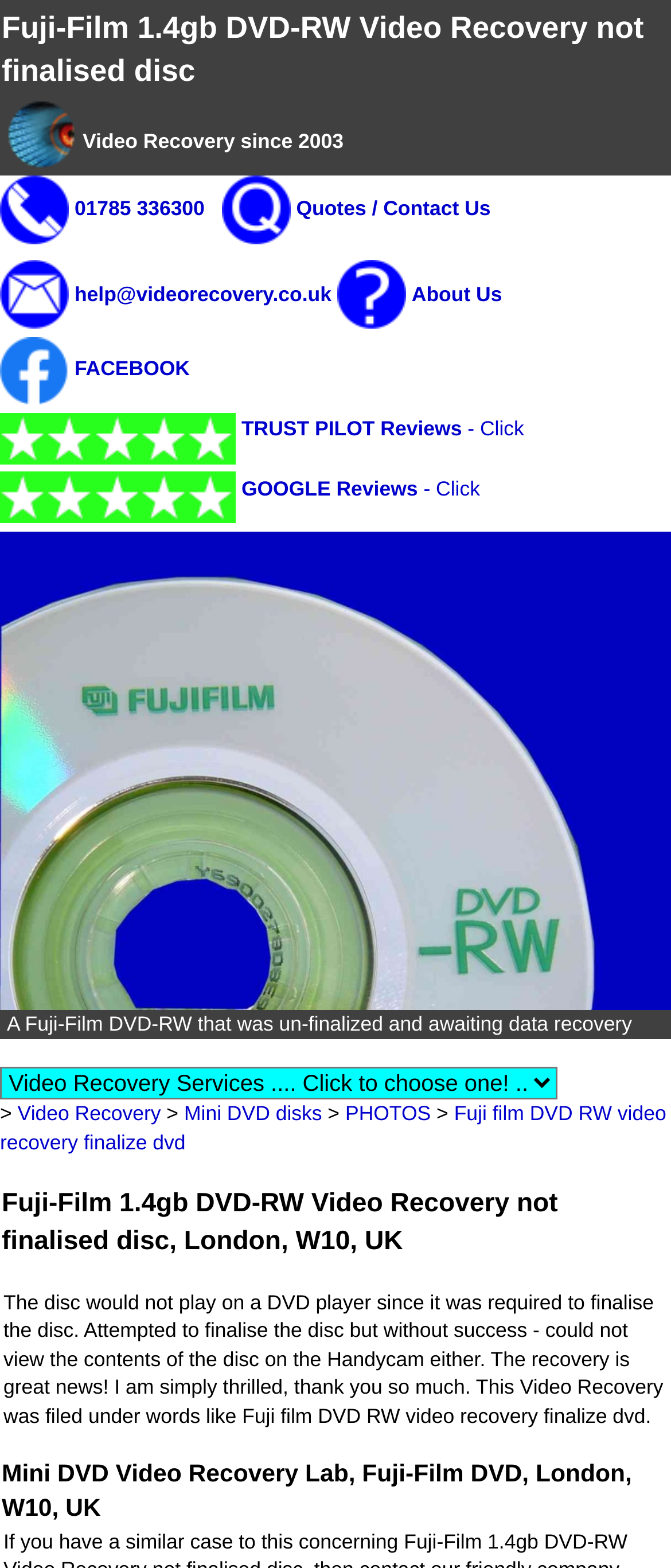Provide the bounding box coordinates for the UI element described in this sentence: "Quotes / Contact Us". The coordinates should be four float values between 0 and 1, i.e., [left, top, right, bottom].

[0.441, 0.125, 0.731, 0.141]